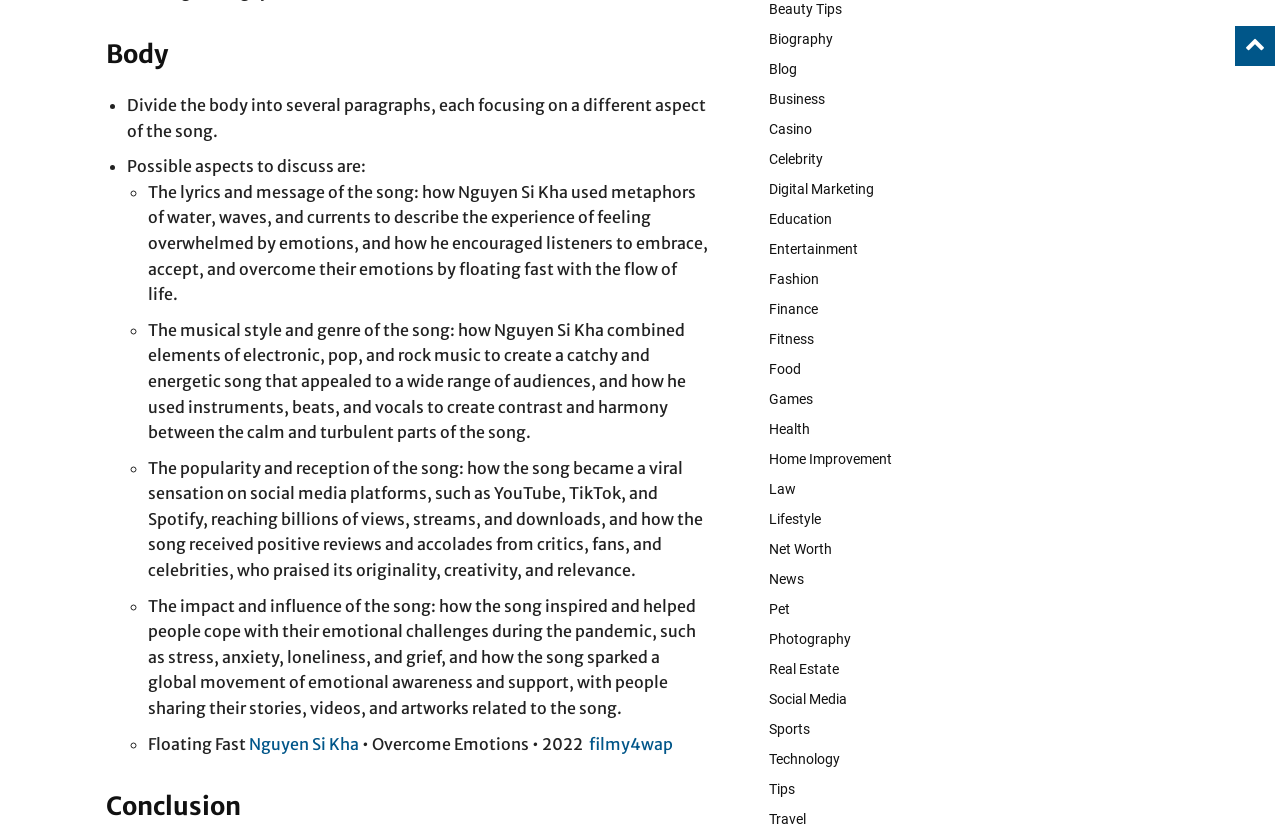Give a one-word or short phrase answer to this question: 
What is the main topic of the webpage?

Song analysis